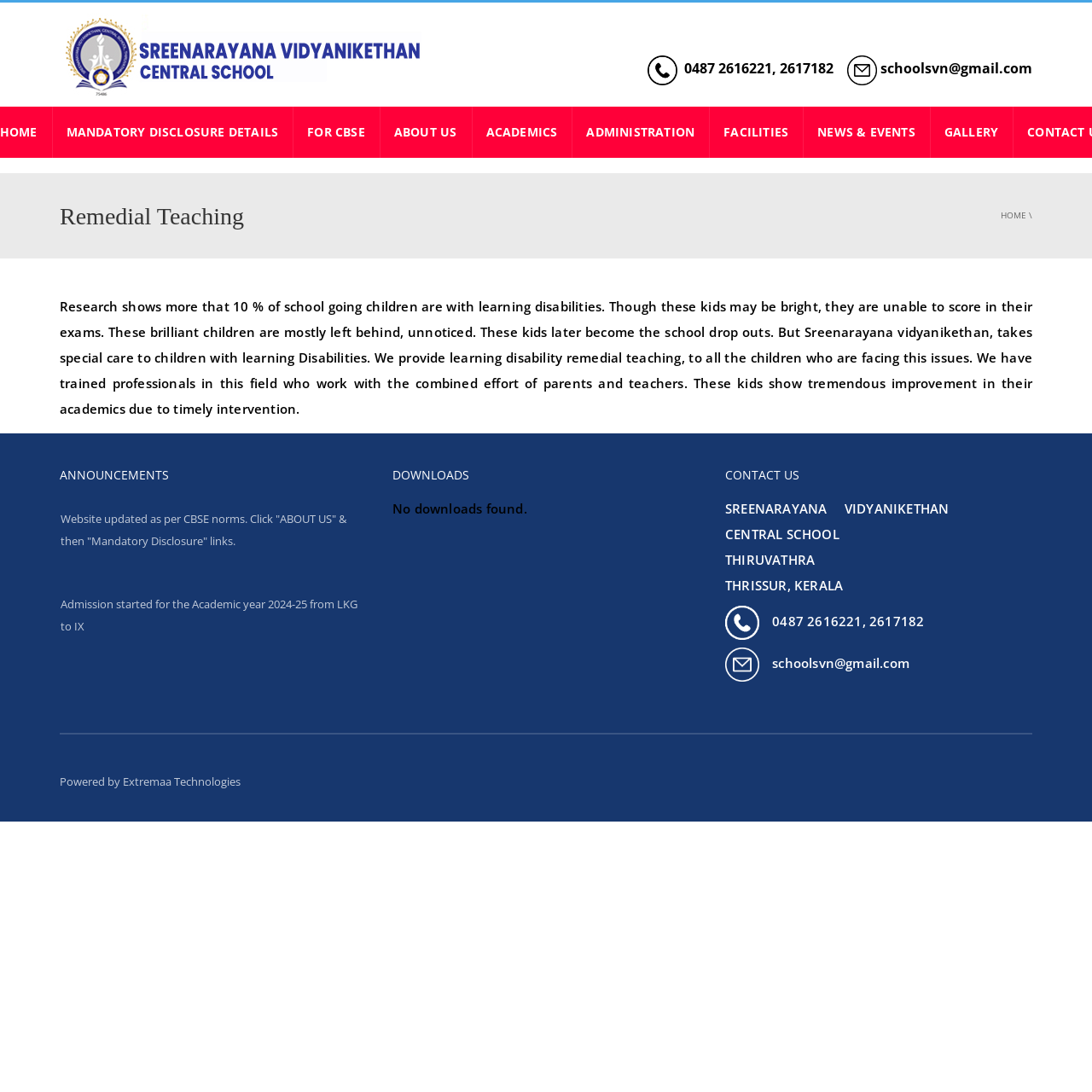Show the bounding box coordinates of the region that should be clicked to follow the instruction: "Click the 'MANDATORY DISCLOSURE DETAILS' link."

[0.047, 0.097, 0.268, 0.144]